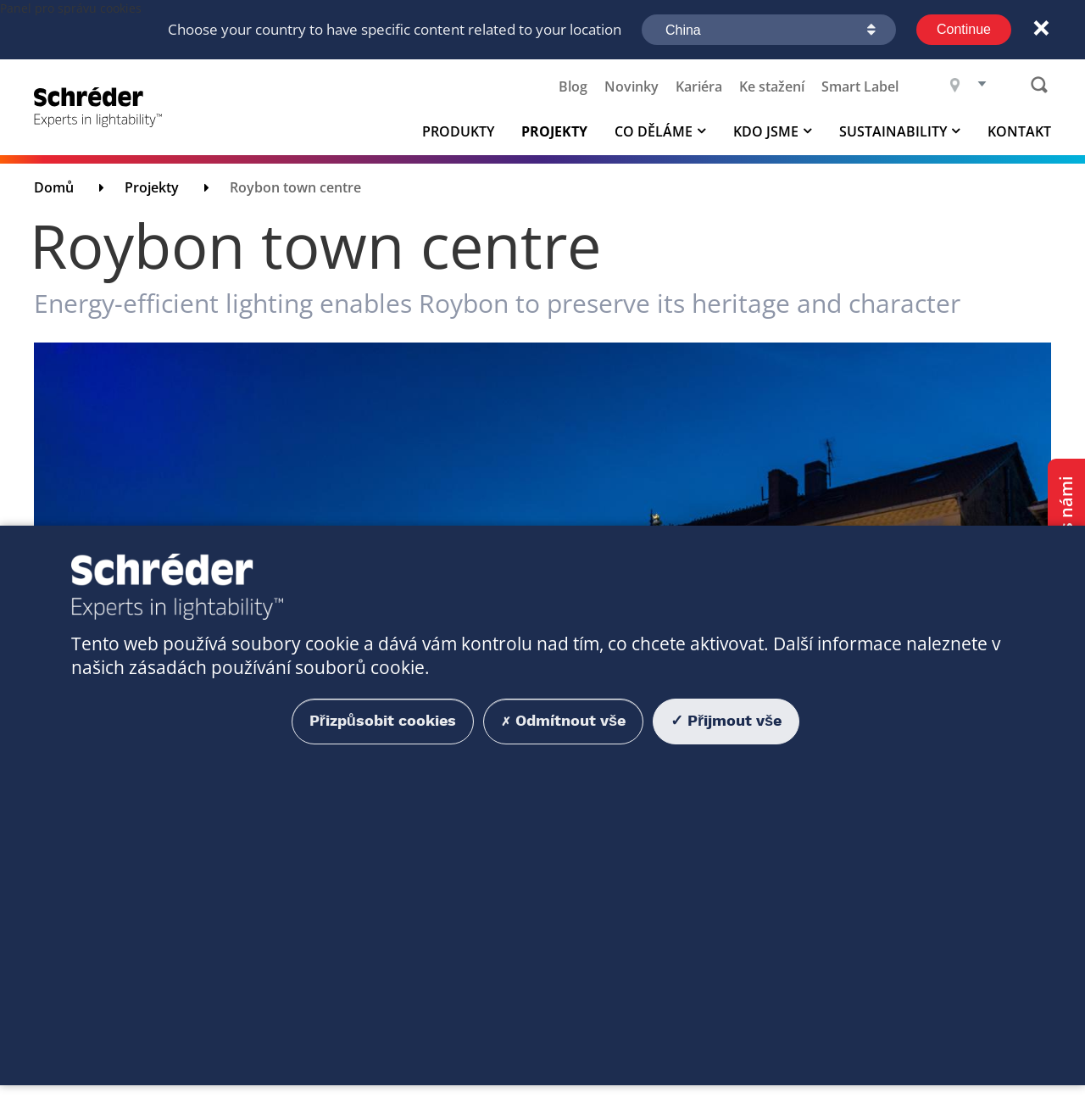What is the theme of the webpage?
Using the image, provide a detailed and thorough answer to the question.

I inferred the answer by looking at the various elements on the webpage, including the heading 'Energy-efficient lighting enables Roybon to preserve its heritage and character', which suggests that the webpage is about lighting, specifically energy-efficient lighting.